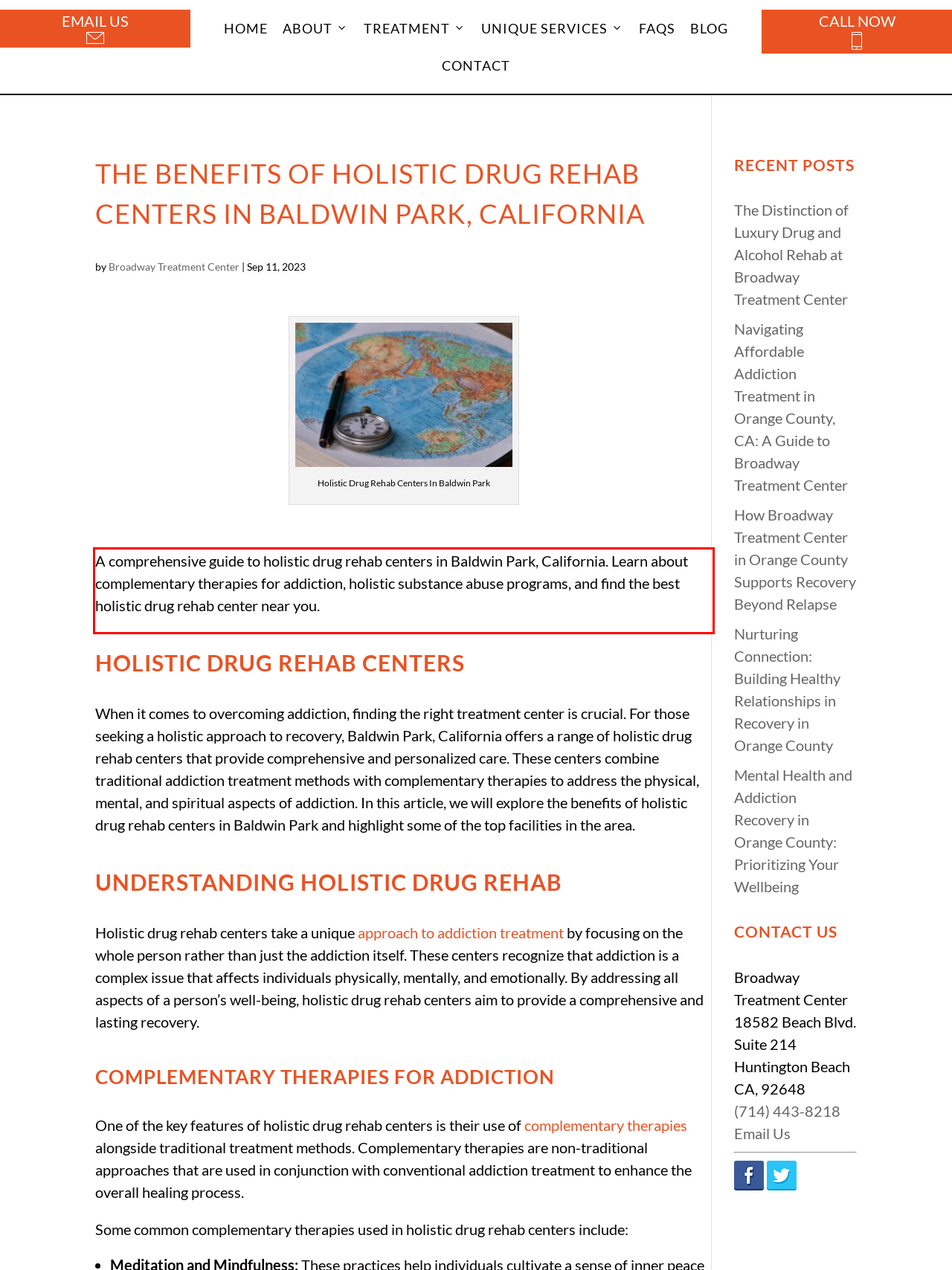Look at the screenshot of the webpage, locate the red rectangle bounding box, and generate the text content that it contains.

A comprehensive guide to holistic drug rehab centers in Baldwin Park, California. Learn about complementary therapies for addiction, holistic substance abuse programs, and find the best holistic drug rehab center near you.